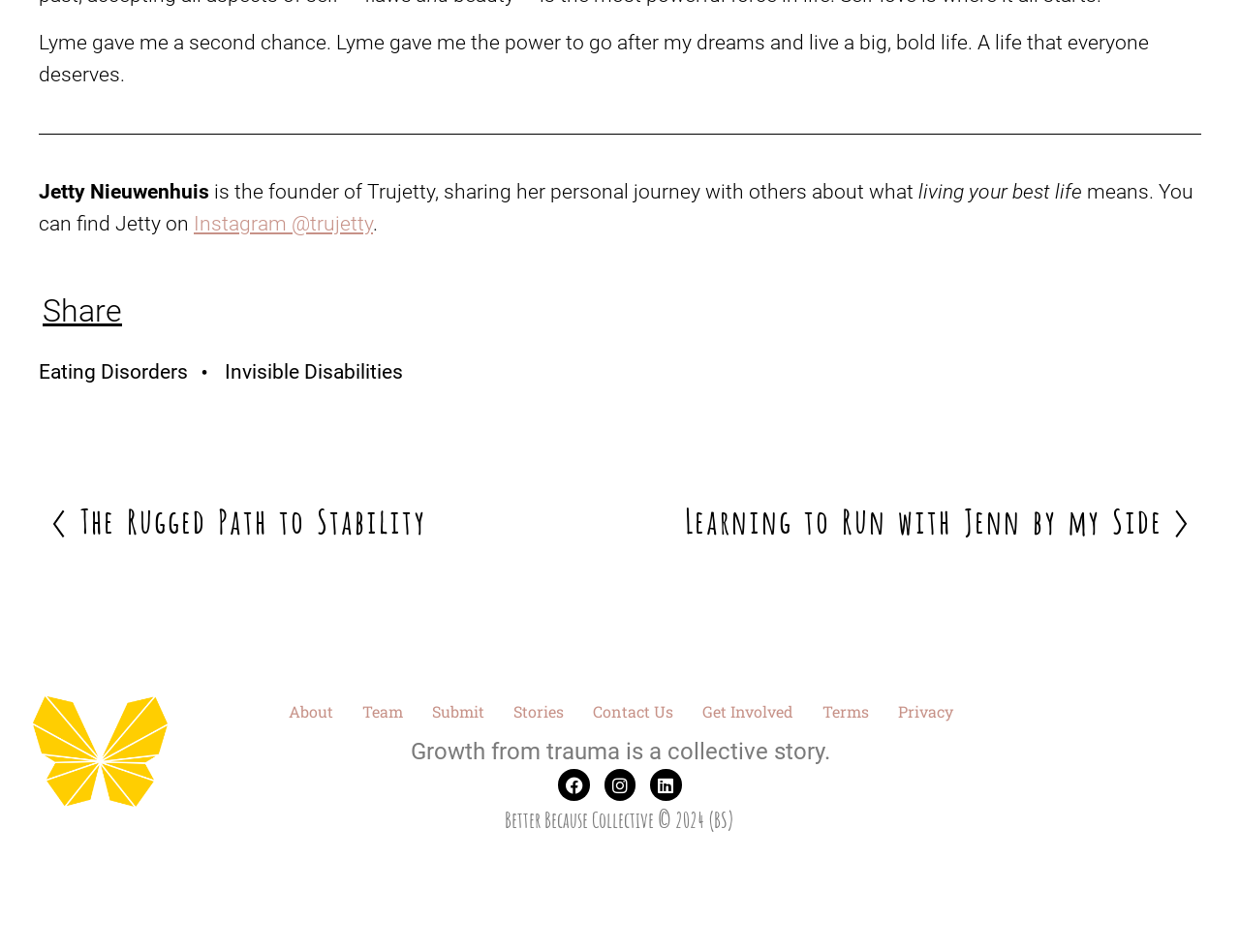From the image, can you give a detailed response to the question below:
What is the topic of the link with the image?

I found the link with the image by looking for the image element with the bounding box coordinates [0.04, 0.534, 0.054, 0.566]. The corresponding link text is 'The Rugged Path to Stability'.